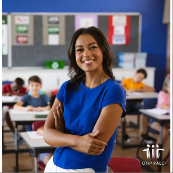Use the information in the screenshot to answer the question comprehensively: What are the children doing?

The children in the background of the image are seated at their desks and are engaged in various activities, indicating a lively and interactive learning environment.